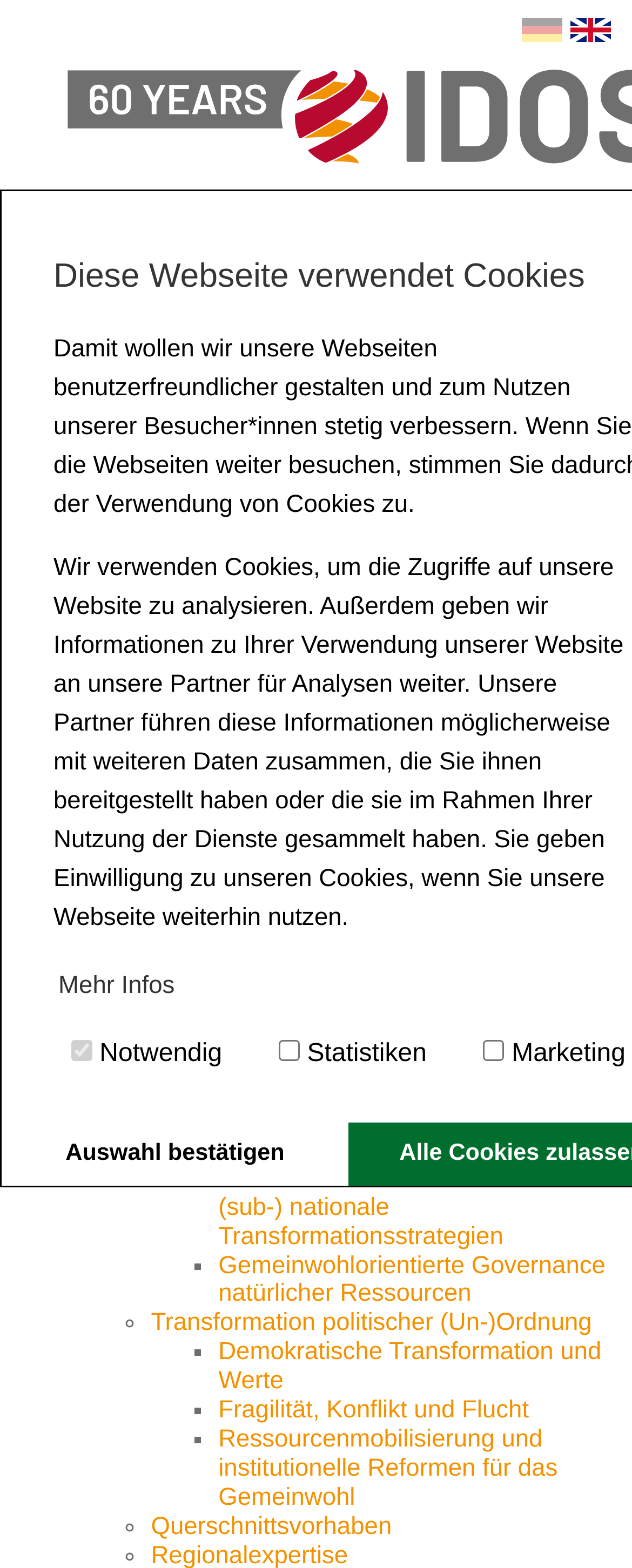What is the purpose of the cookies on this website?
Please answer the question with a detailed and comprehensive explanation.

The purpose of the cookies on this website is to analyze the usage of the website, as stated in the cookie notification at the top of the page. The notification also mentions that the website shares information with partners for analysis.